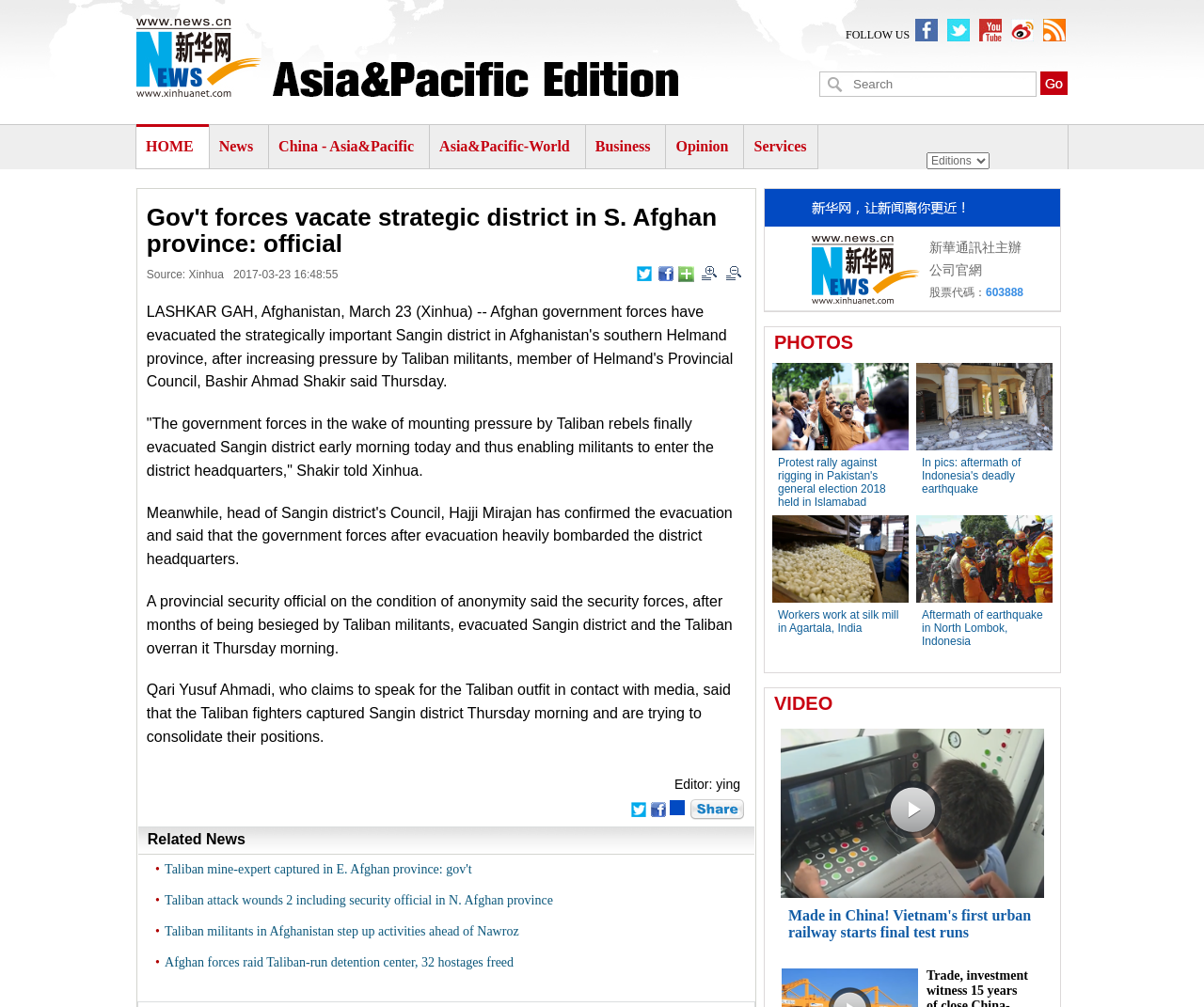Please give the bounding box coordinates of the area that should be clicked to fulfill the following instruction: "Click on the 'HOME' link". The coordinates should be in the format of four float numbers from 0 to 1, i.e., [left, top, right, bottom].

[0.121, 0.137, 0.161, 0.153]